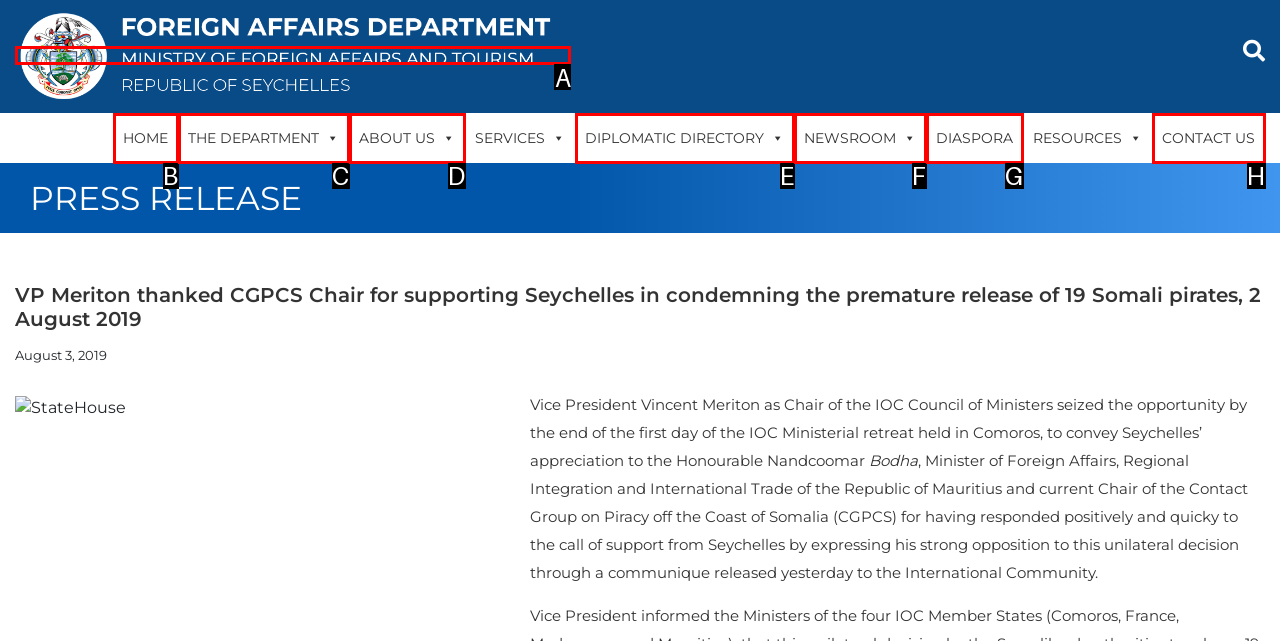Identify the letter of the option that should be selected to accomplish the following task: click the logo. Provide the letter directly.

A